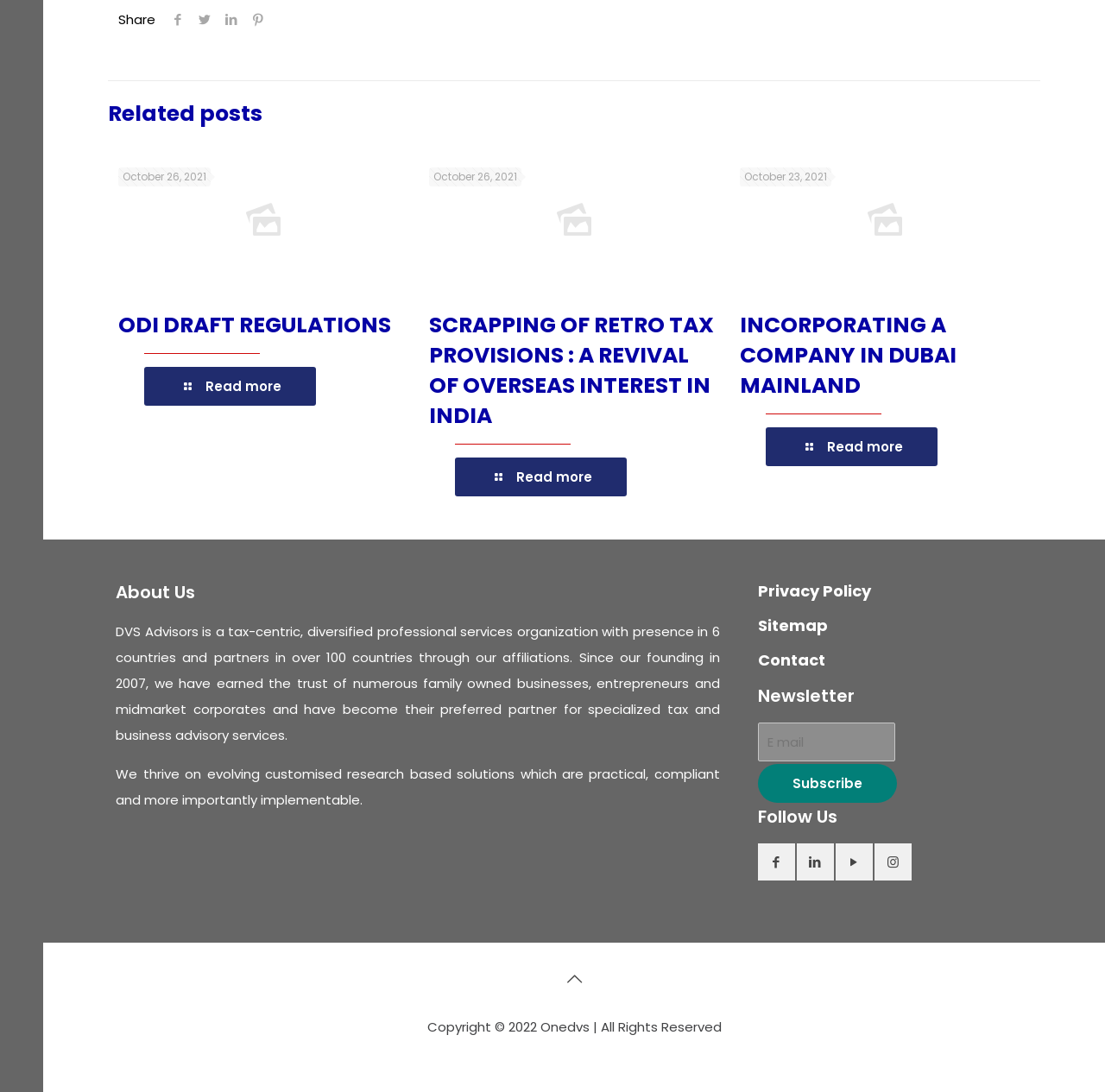Find the bounding box coordinates of the element's region that should be clicked in order to follow the given instruction: "Subscribe to the newsletter". The coordinates should consist of four float numbers between 0 and 1, i.e., [left, top, right, bottom].

[0.686, 0.7, 0.812, 0.735]